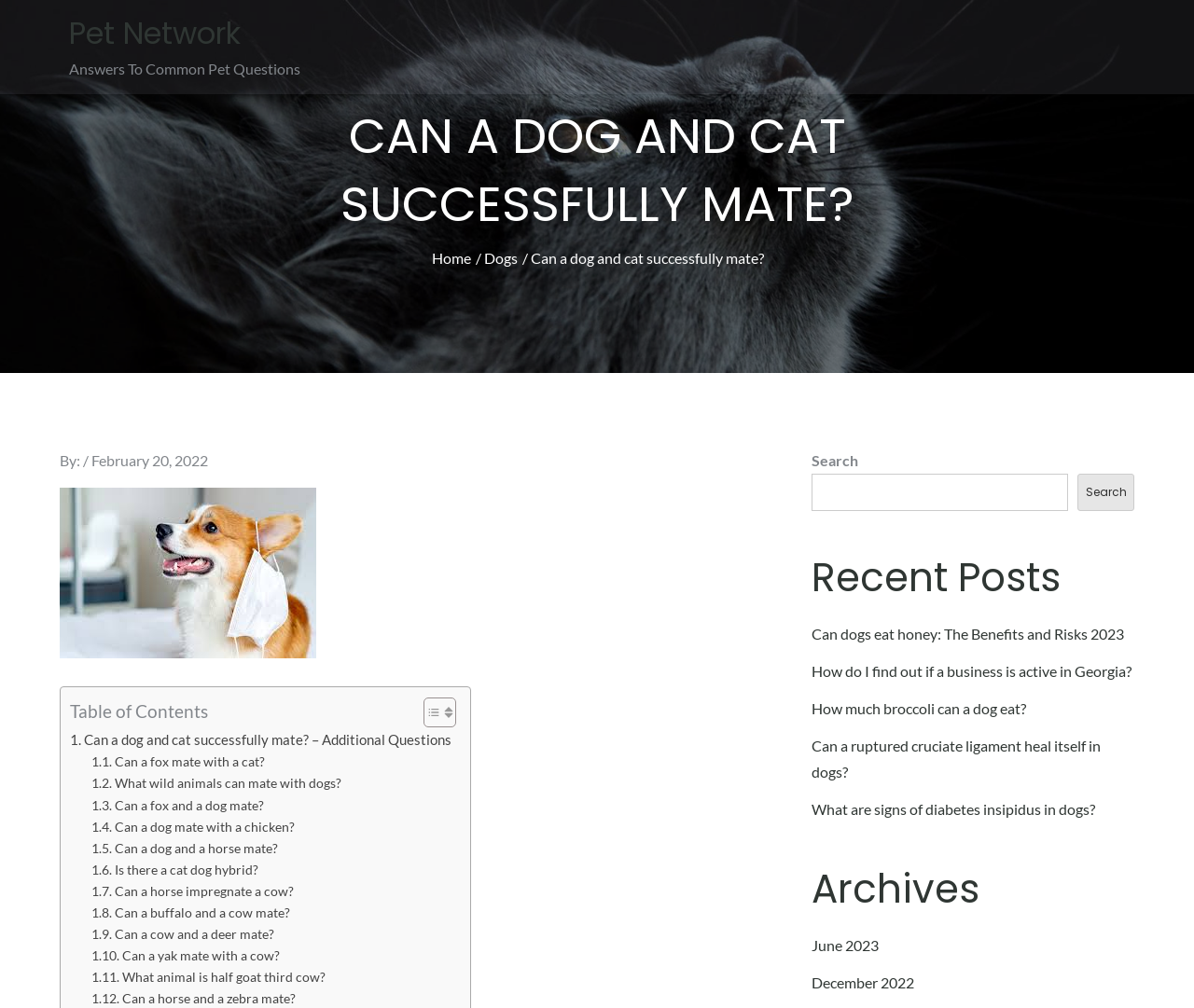Using the webpage screenshot, locate the HTML element that fits the following description and provide its bounding box: "Dogs".

[0.405, 0.246, 0.434, 0.264]